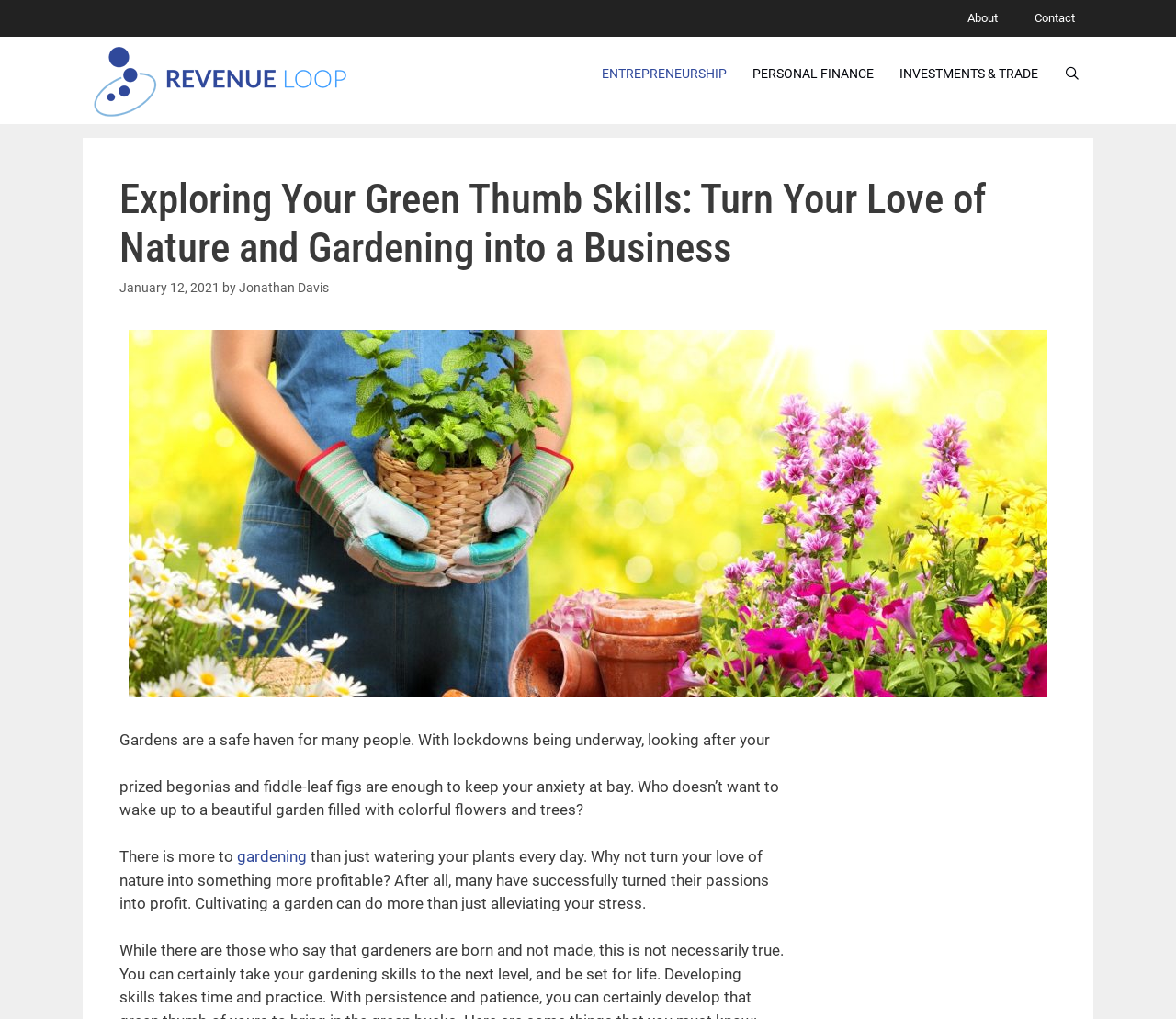Respond concisely with one word or phrase to the following query:
What is the purpose of cultivating a garden?

Alleviating stress